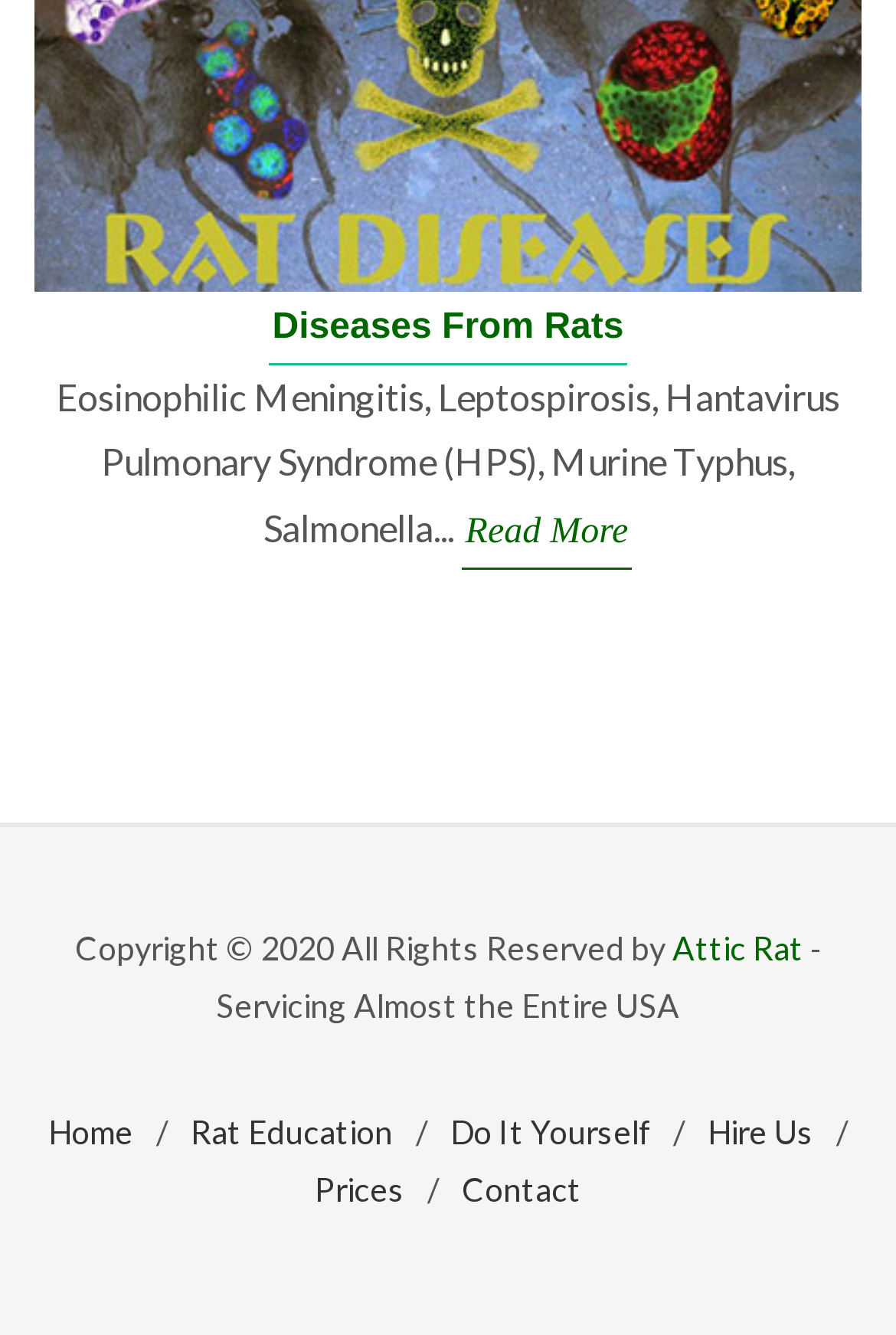Find the bounding box coordinates of the element to click in order to complete this instruction: "Read about Eosinophilic Meningitis and other diseases". The bounding box coordinates must be four float numbers between 0 and 1, denoted as [left, top, right, bottom].

[0.514, 0.375, 0.706, 0.427]